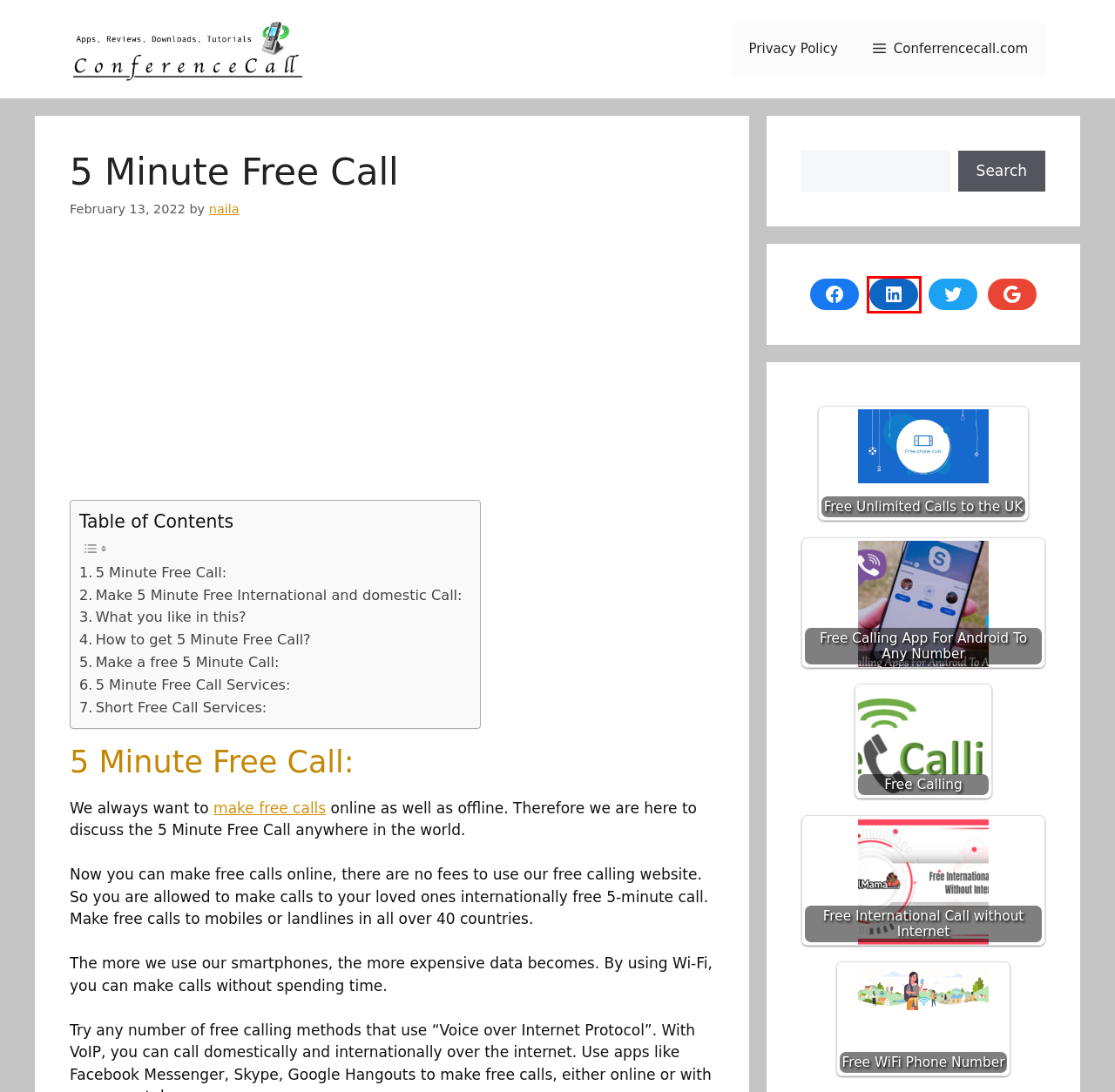Examine the webpage screenshot and identify the UI element enclosed in the red bounding box. Pick the webpage description that most accurately matches the new webpage after clicking the selected element. Here are the candidates:
A. Conference Call - Apps, Reviews and More
B. Free Calling - Conference Call
C. Skype International Calls Full Guide Free 2022 - Conference Call
D. naila, Author at Conference Call
E. Free Unlimited Calls to the UK - Conference Call
F. 领英企业服务
G. Free International Call without Internet - Conference Call
H. Free WiFi Phone Number - Conference Call

F